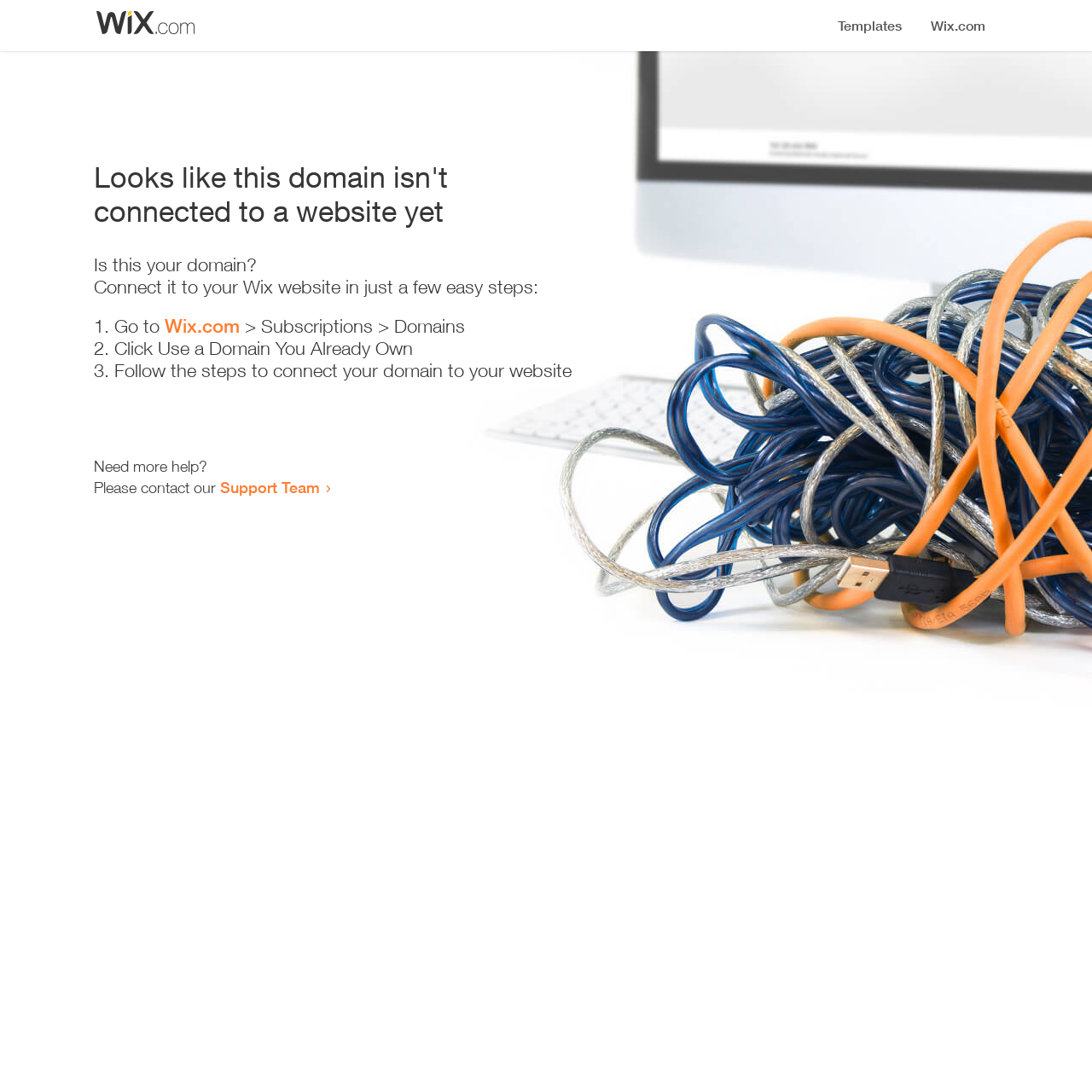Please provide a short answer using a single word or phrase for the question:
Where can I get more help?

Support Team